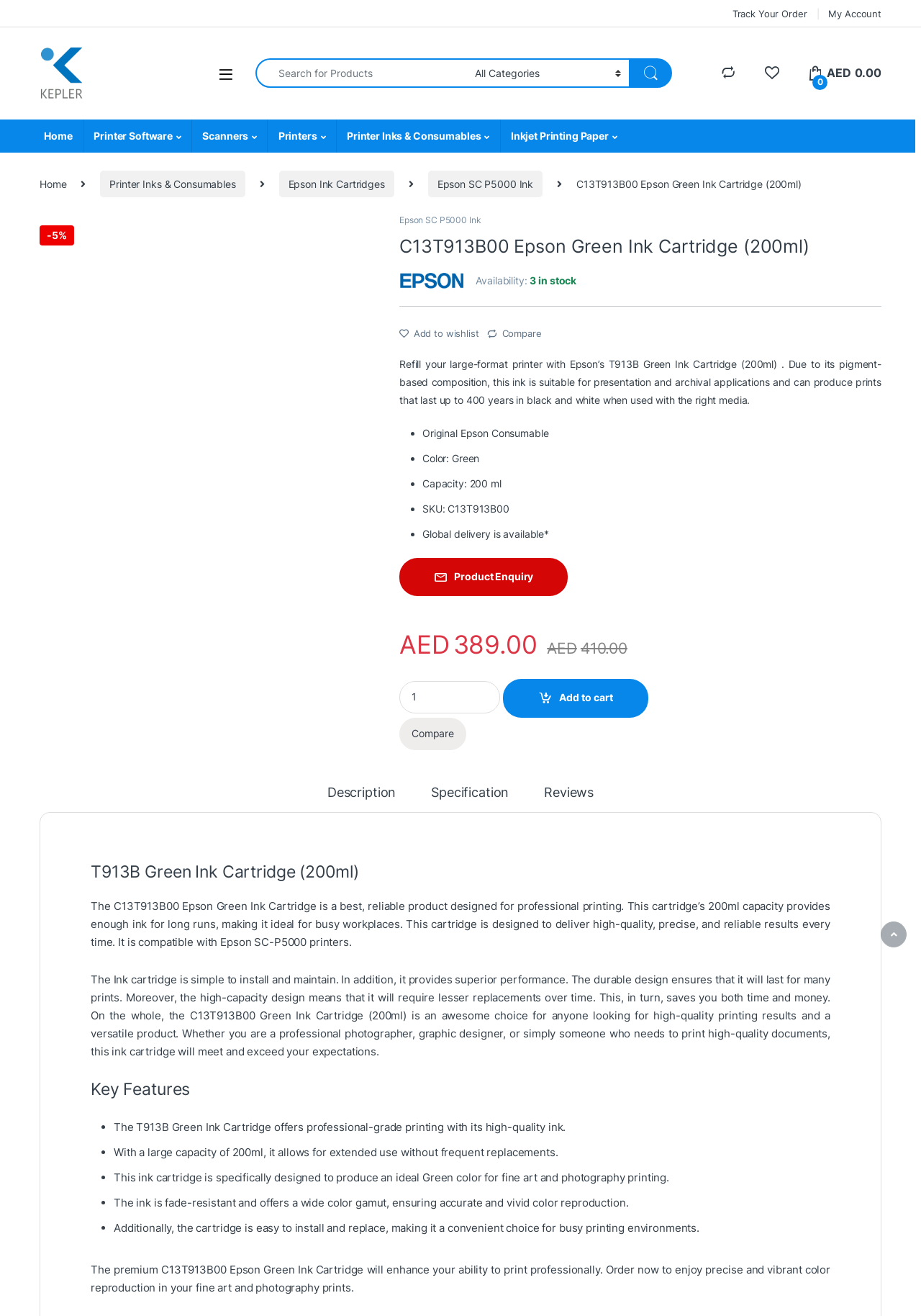Answer the question below in one word or phrase:
What is the price of the Epson Green Ink Cartridge?

AED 389.00